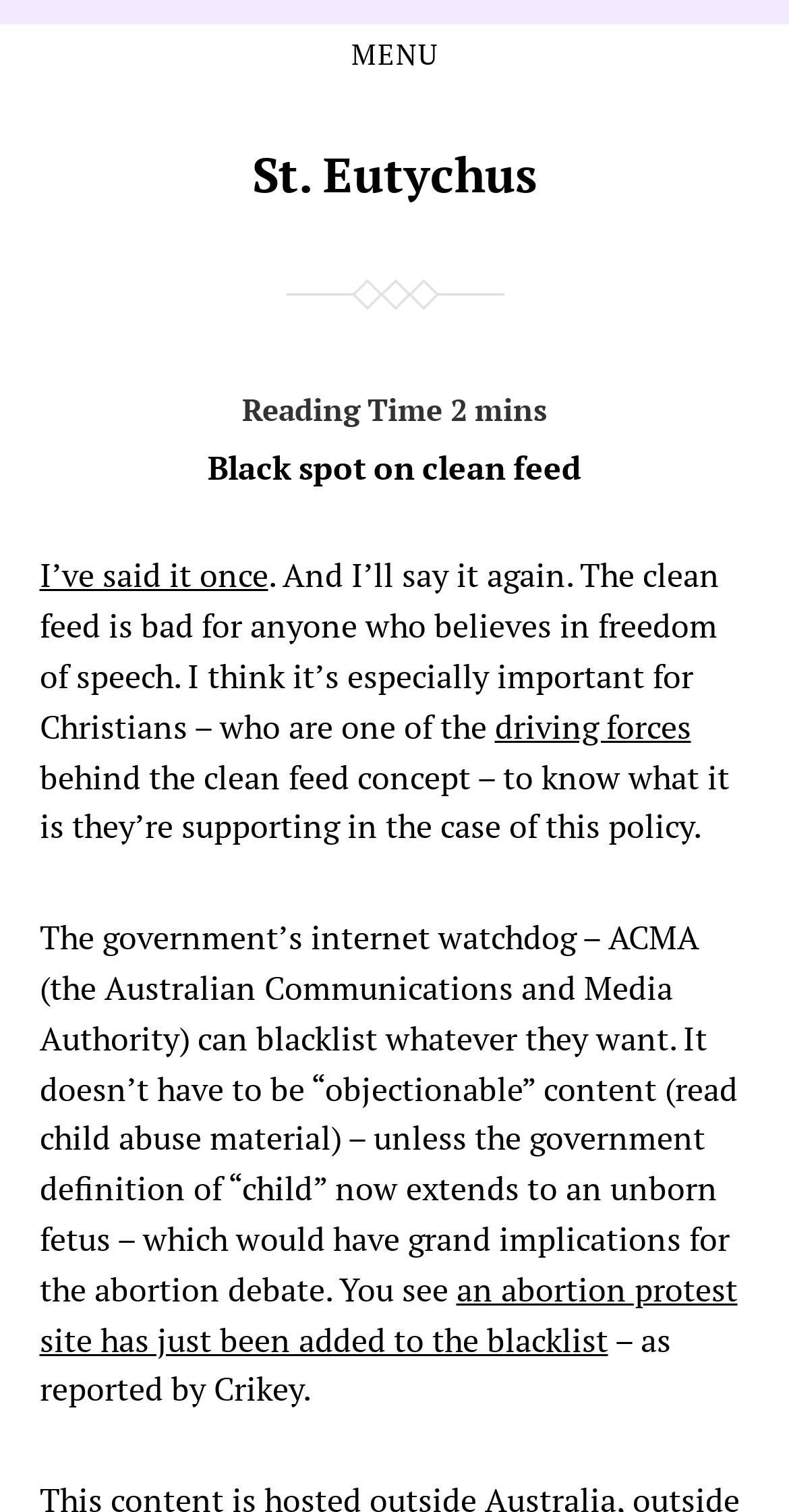Extract the bounding box coordinates for the UI element described by the text: "Menu". The coordinates should be in the form of [left, top, right, bottom] with values between 0 and 1.

[0.445, 0.027, 0.555, 0.046]